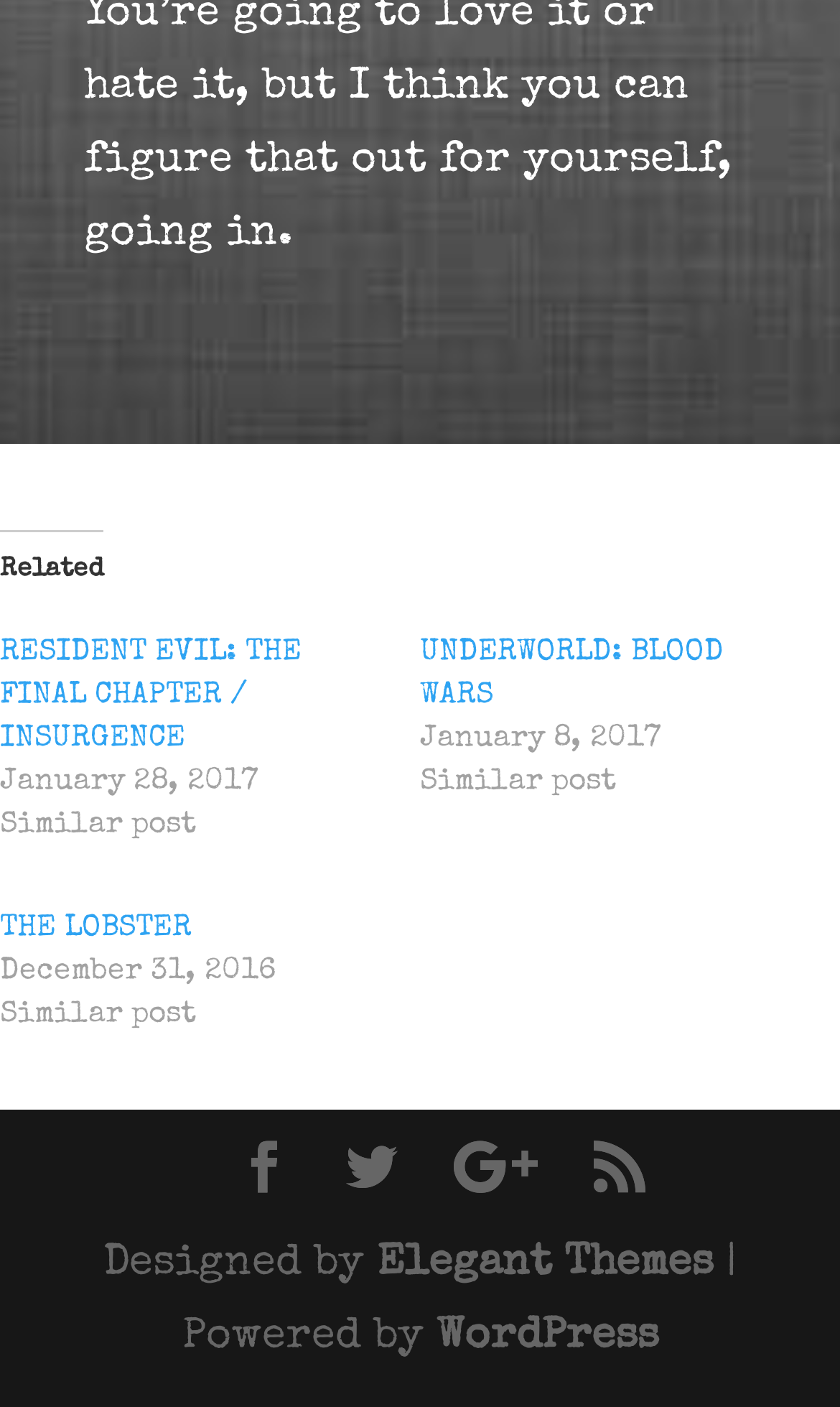Calculate the bounding box coordinates of the UI element given the description: "UNDERWORLD: BLOOD WARS".

[0.5, 0.453, 0.862, 0.505]